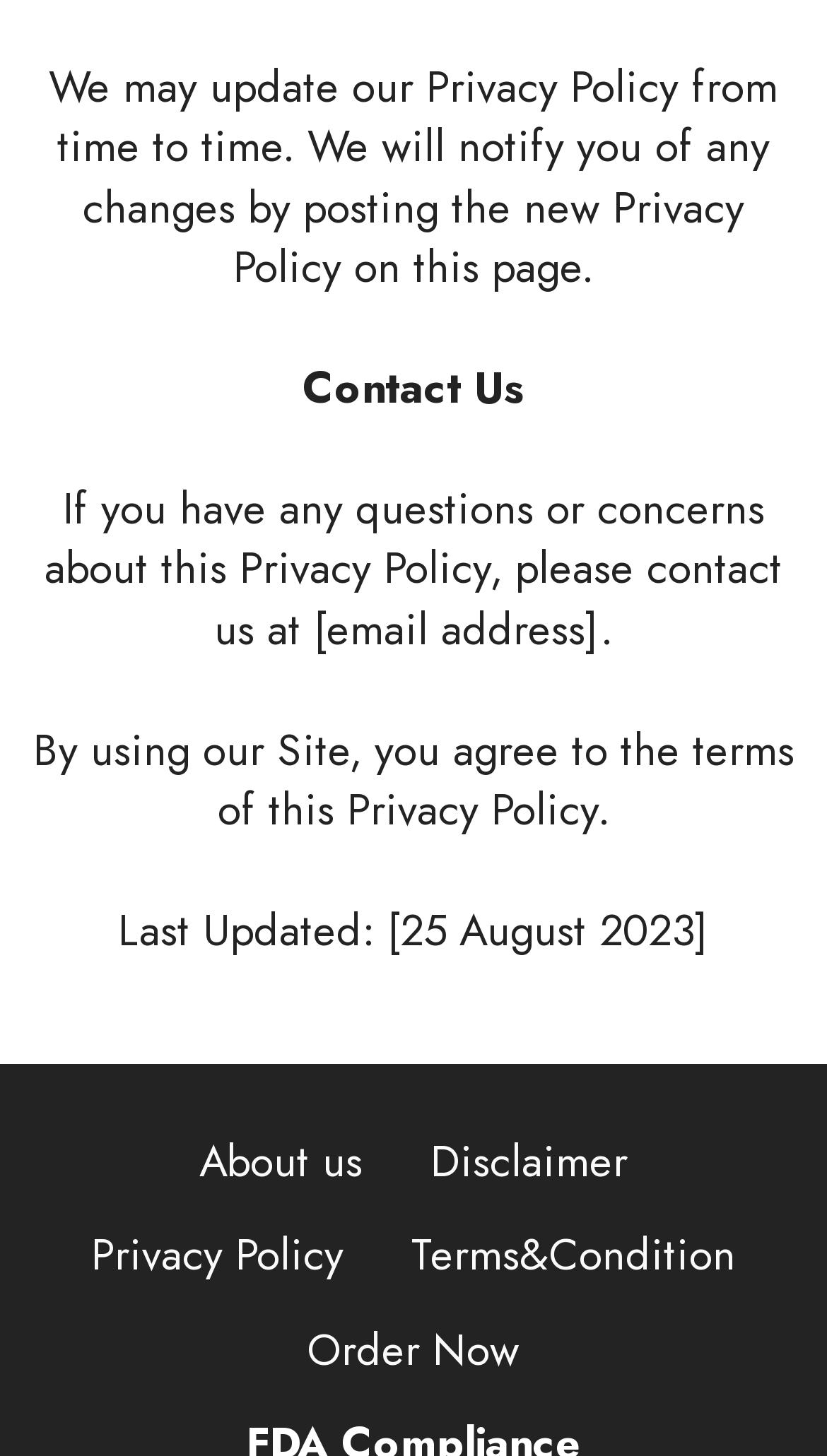Refer to the image and provide an in-depth answer to the question:
How can I contact the website owner?

The webpage provides a 'Contact Us' link, which suggests that users can click on this link to get in touch with the website owner or administrator. Additionally, the text 'If you have any questions or concerns about this Privacy Policy, please contact us at [email address]' provides an email address for users to reach out to.